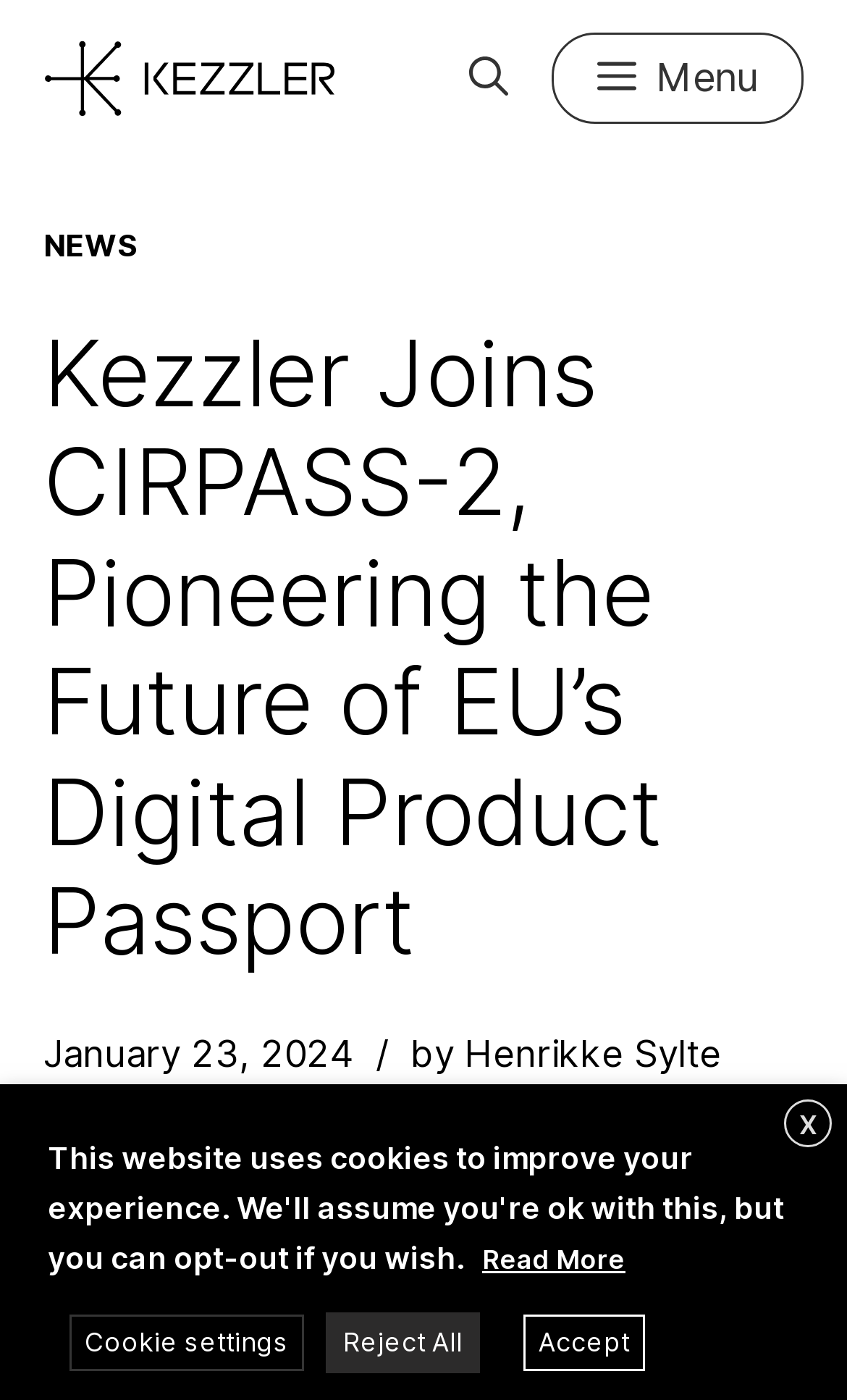Determine the bounding box coordinates of the region that needs to be clicked to achieve the task: "Click the Kezzler logo".

[0.051, 0.028, 0.397, 0.084]